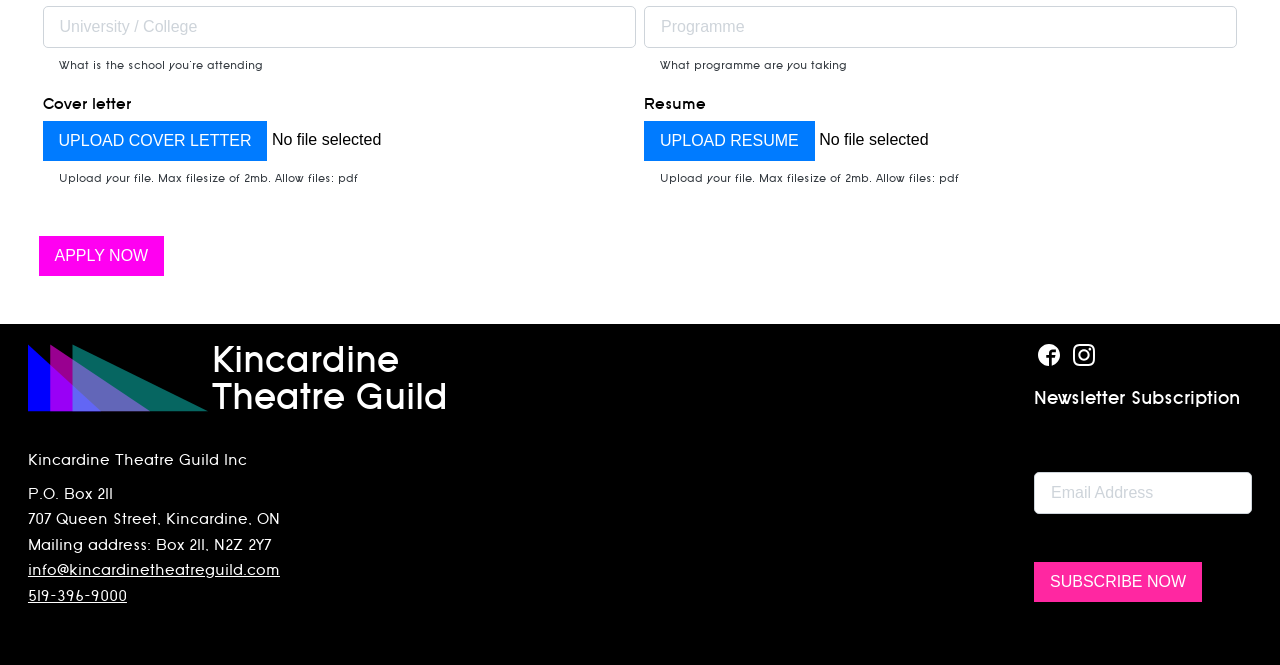Answer the question briefly using a single word or phrase: 
What type of file is allowed for uploading a resume?

pdf